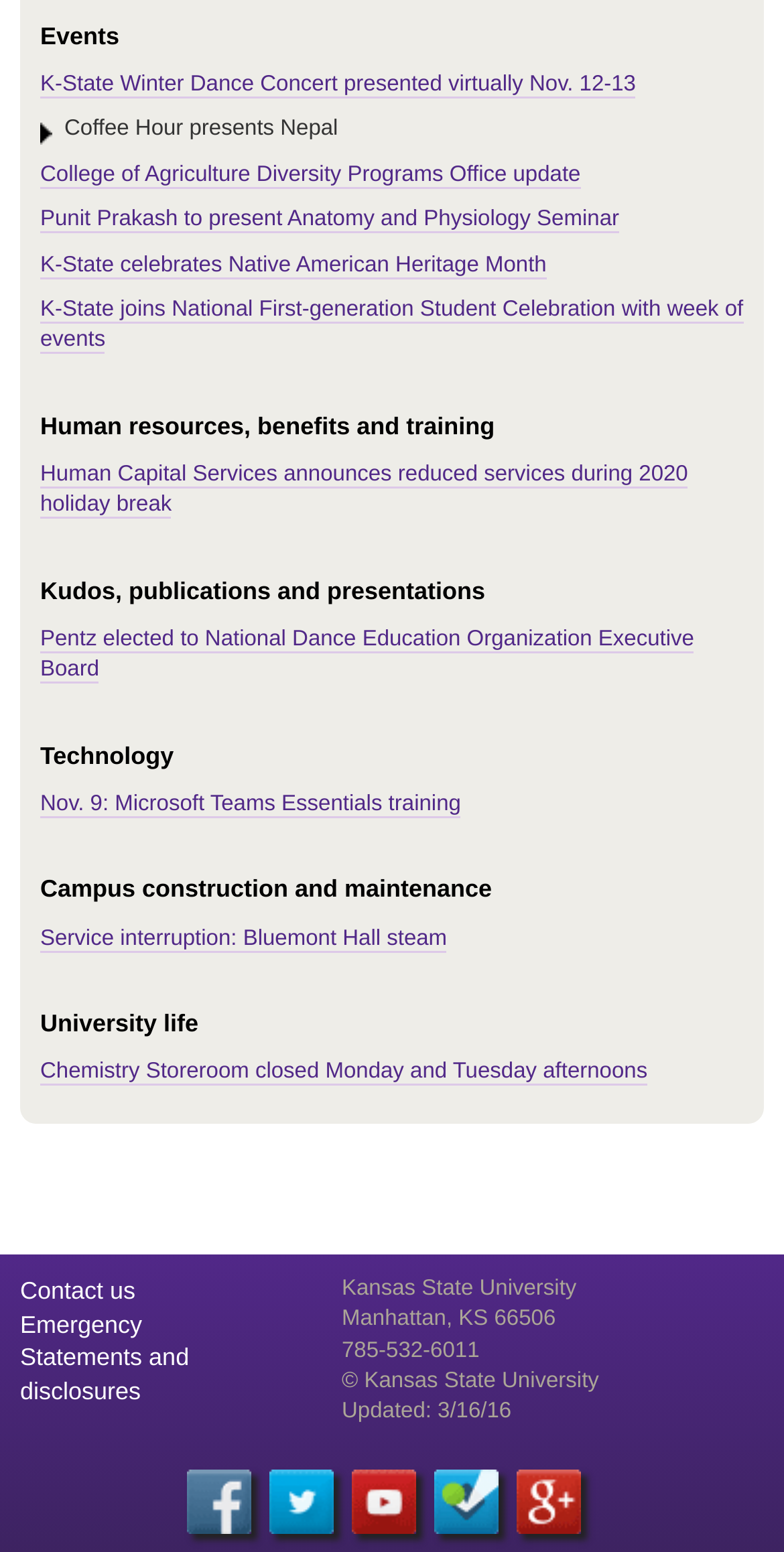Please determine the bounding box coordinates of the section I need to click to accomplish this instruction: "Check the University life news".

[0.051, 0.636, 0.949, 0.671]